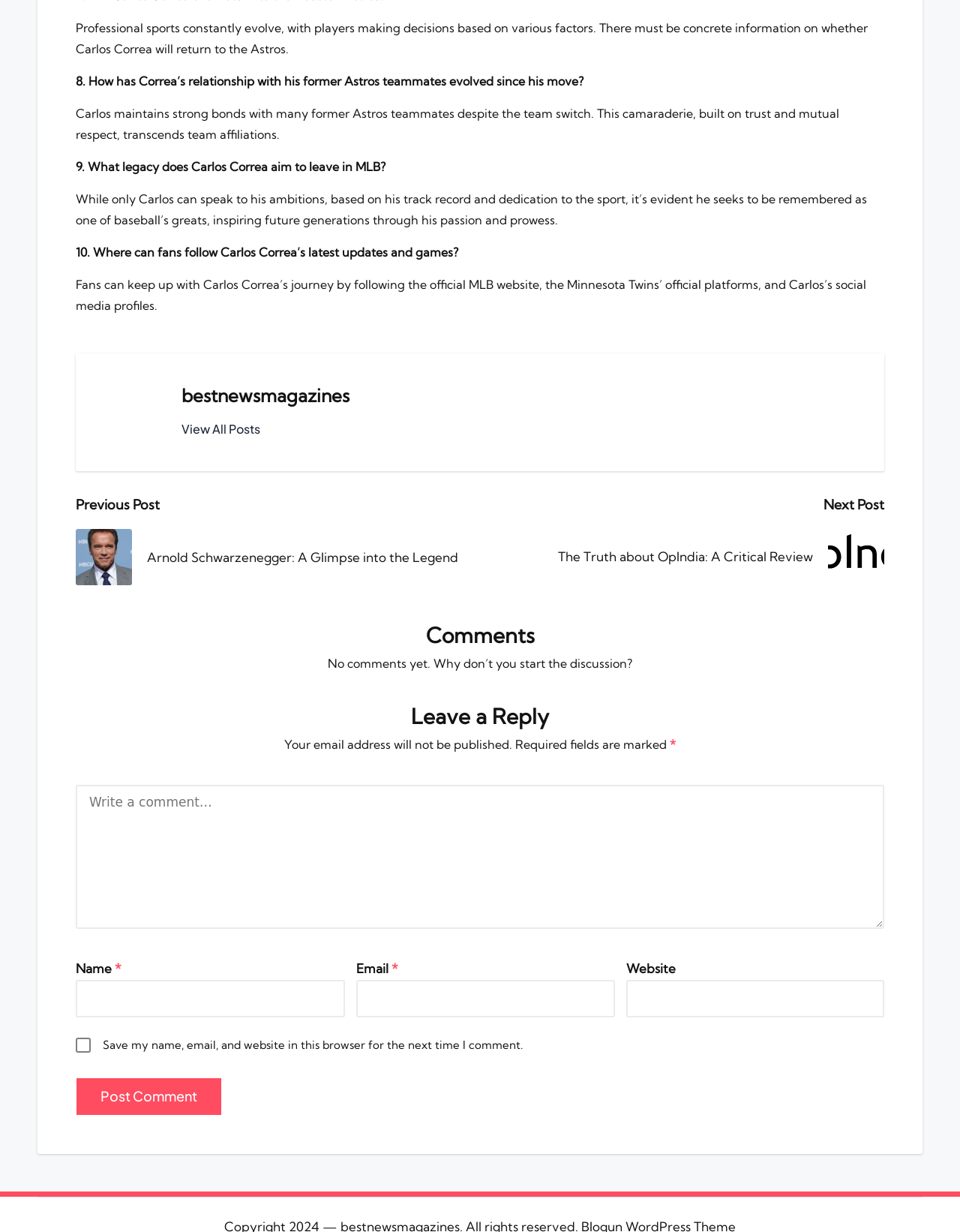Give a concise answer using one word or a phrase to the following question:
Where can fans follow Carlos Correa's latest updates and games?

MLB website, Twins' platforms, and Correa's social media